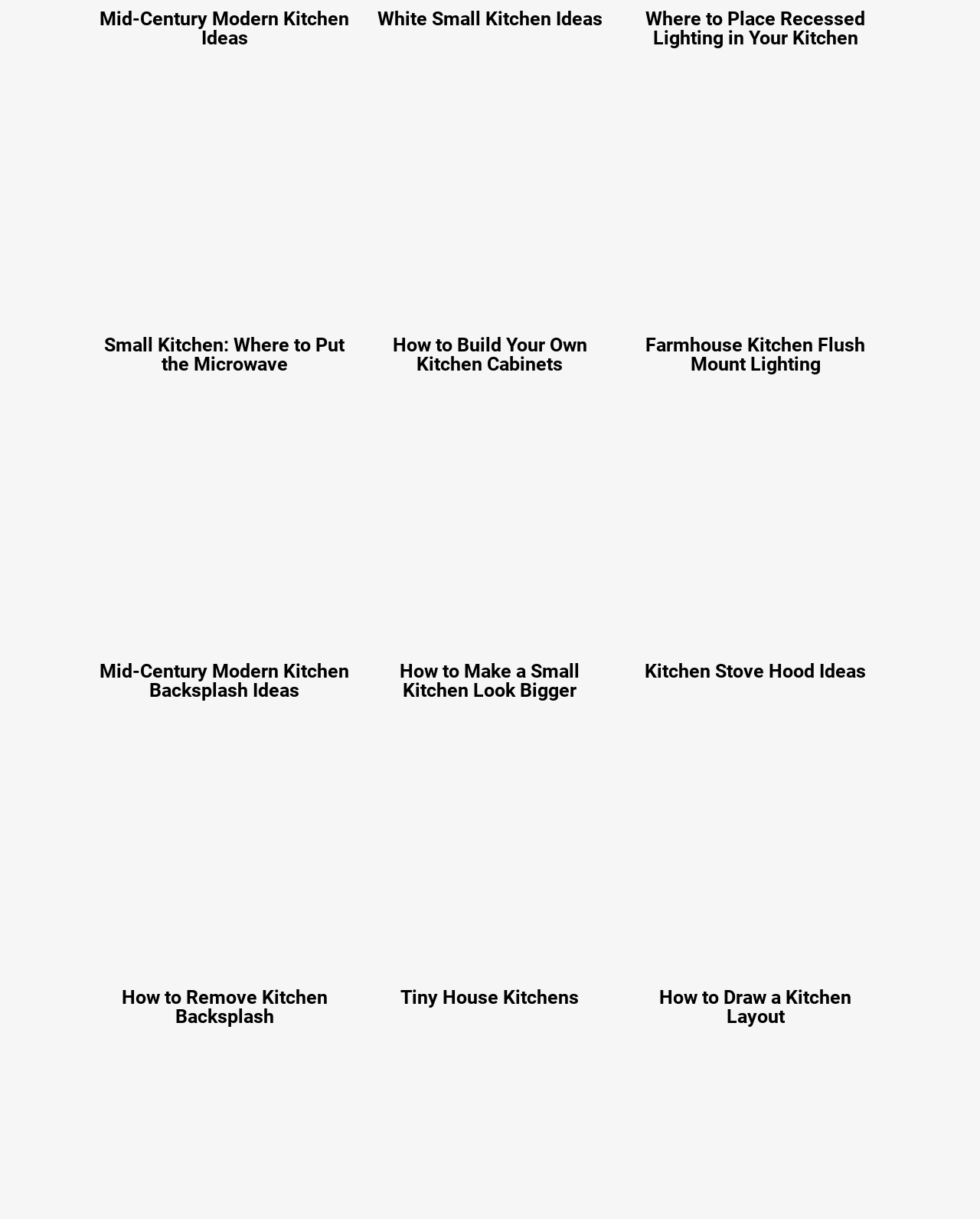Please identify the bounding box coordinates for the region that you need to click to follow this instruction: "Explore nature's tools".

None